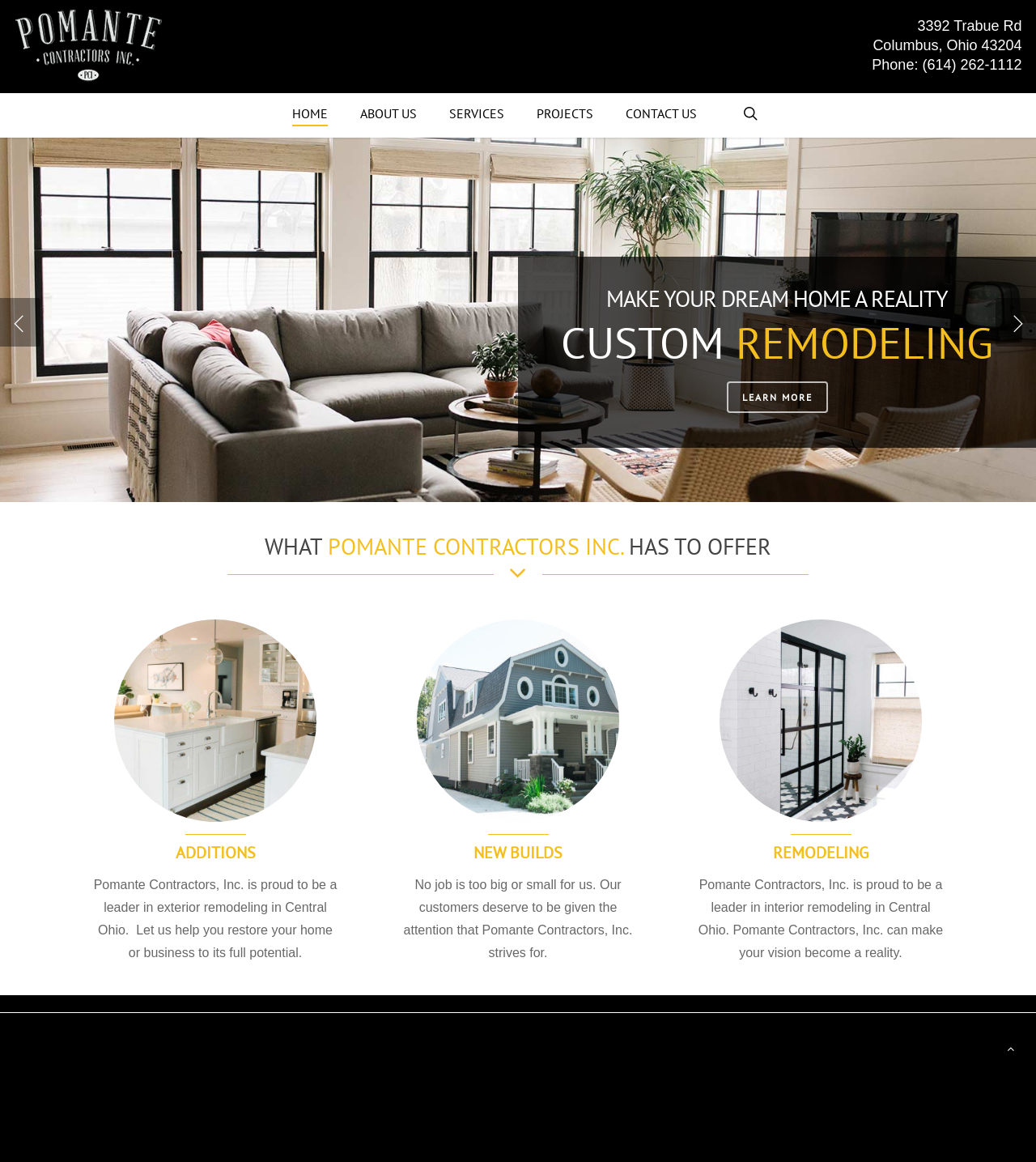Please reply to the following question using a single word or phrase: 
What services does Pomante Contractors offer?

Custom Remodeling, Additions, New Builds, Restoration